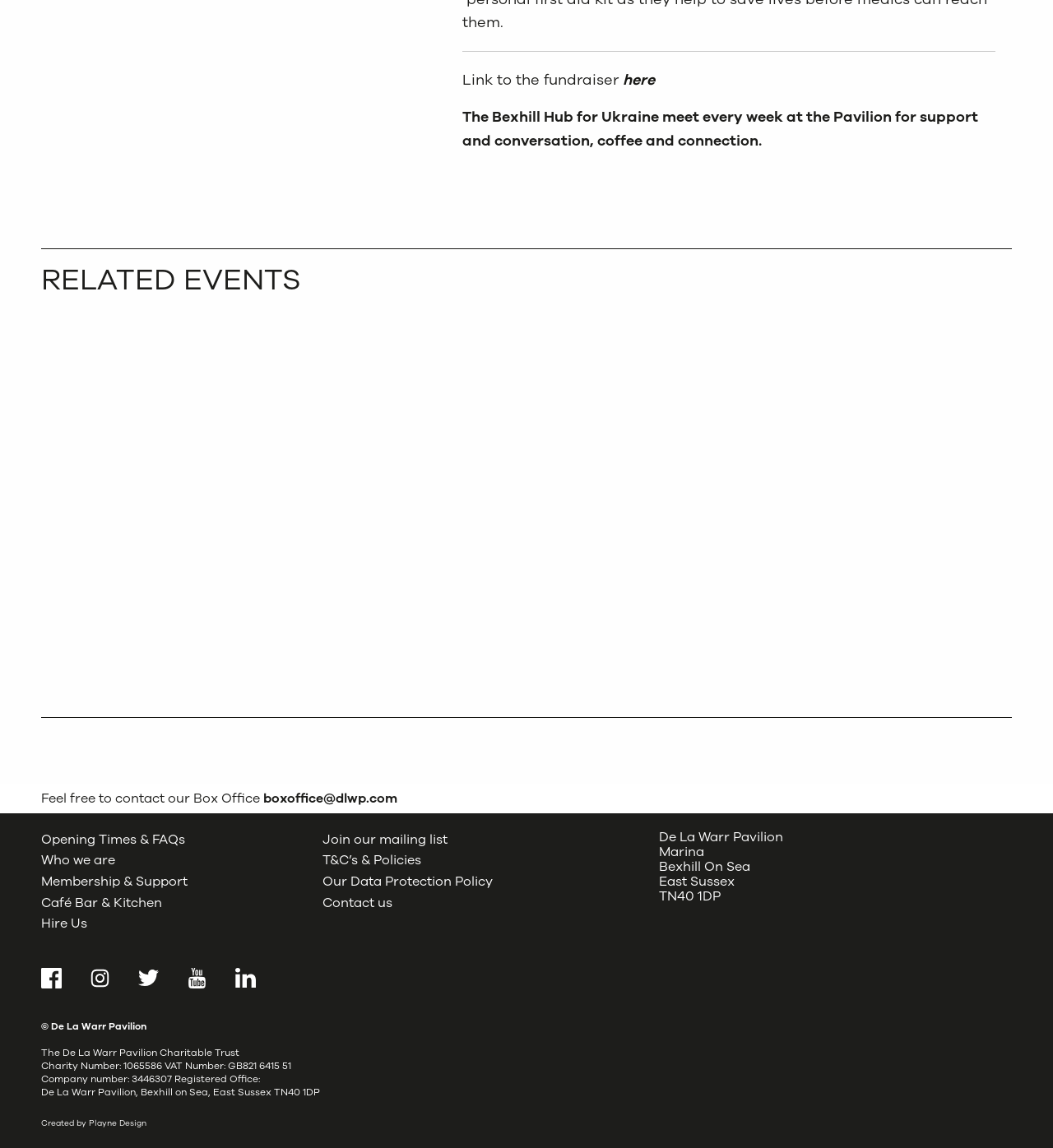Using the provided element description: "Contact us", identify the bounding box coordinates. The coordinates should be four floats between 0 and 1 in the order [left, top, right, bottom].

[0.306, 0.778, 0.372, 0.794]